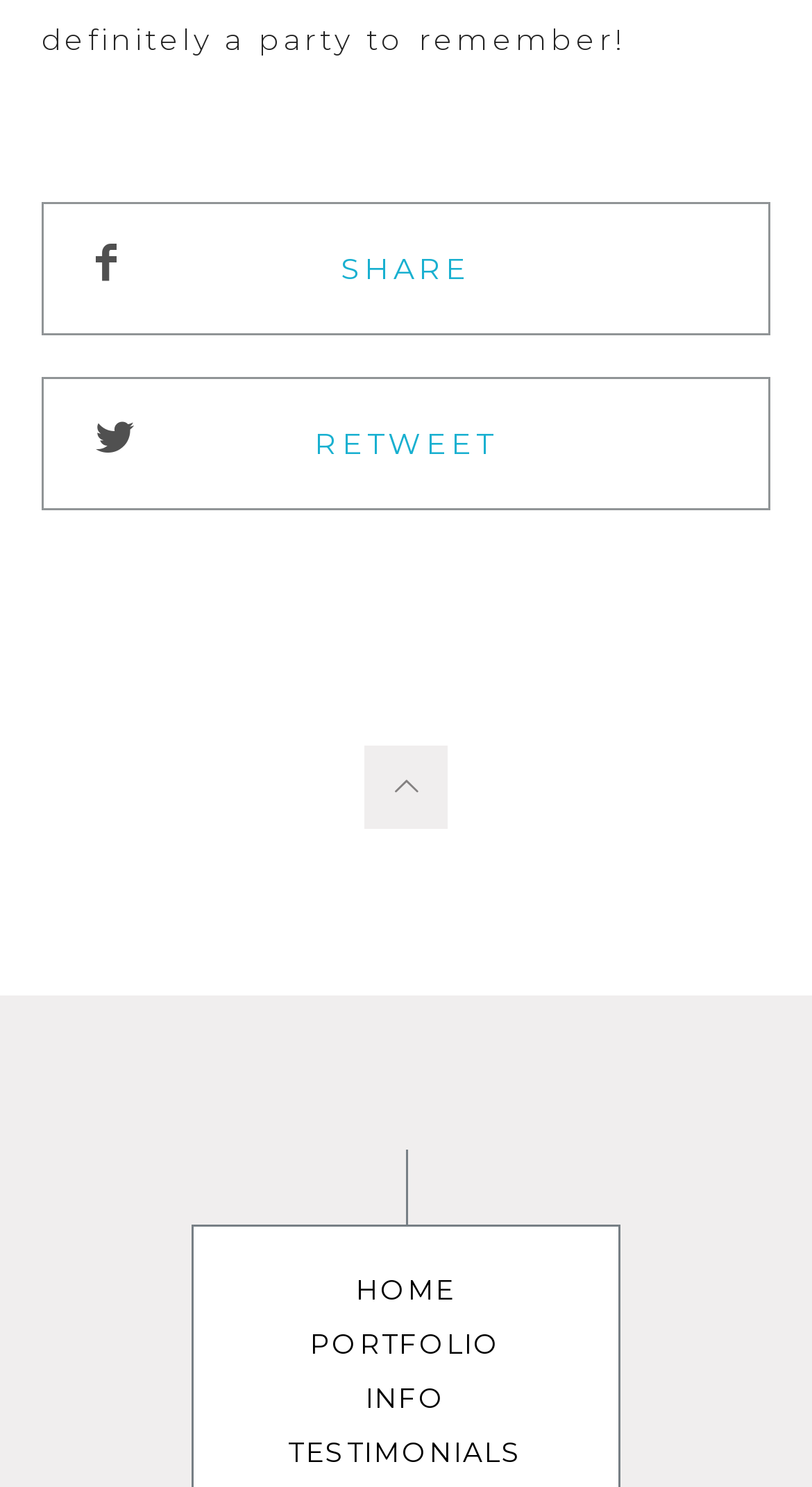Using the element description: "Info", determine the bounding box coordinates. The coordinates should be in the format [left, top, right, bottom], with values between 0 and 1.

[0.355, 0.929, 0.645, 0.951]